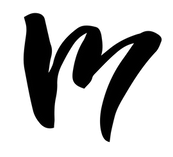Answer briefly with one word or phrase:
What type of photography does M' Photography specialize in?

Portrait photography